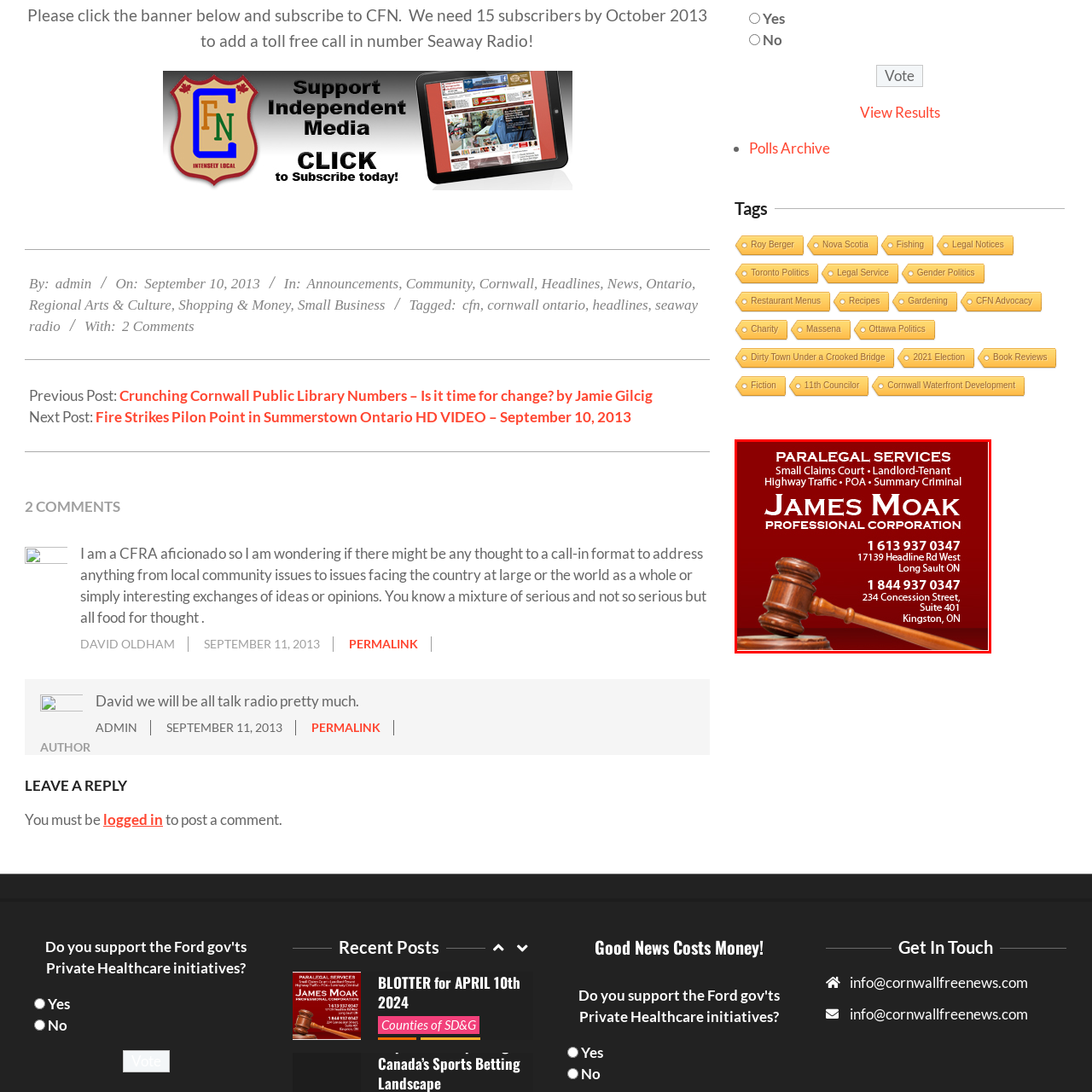Examine the image within the red box and give a concise answer to this question using a single word or short phrase: 
What is the symbol of justice and legal authority?

Wooden gavel